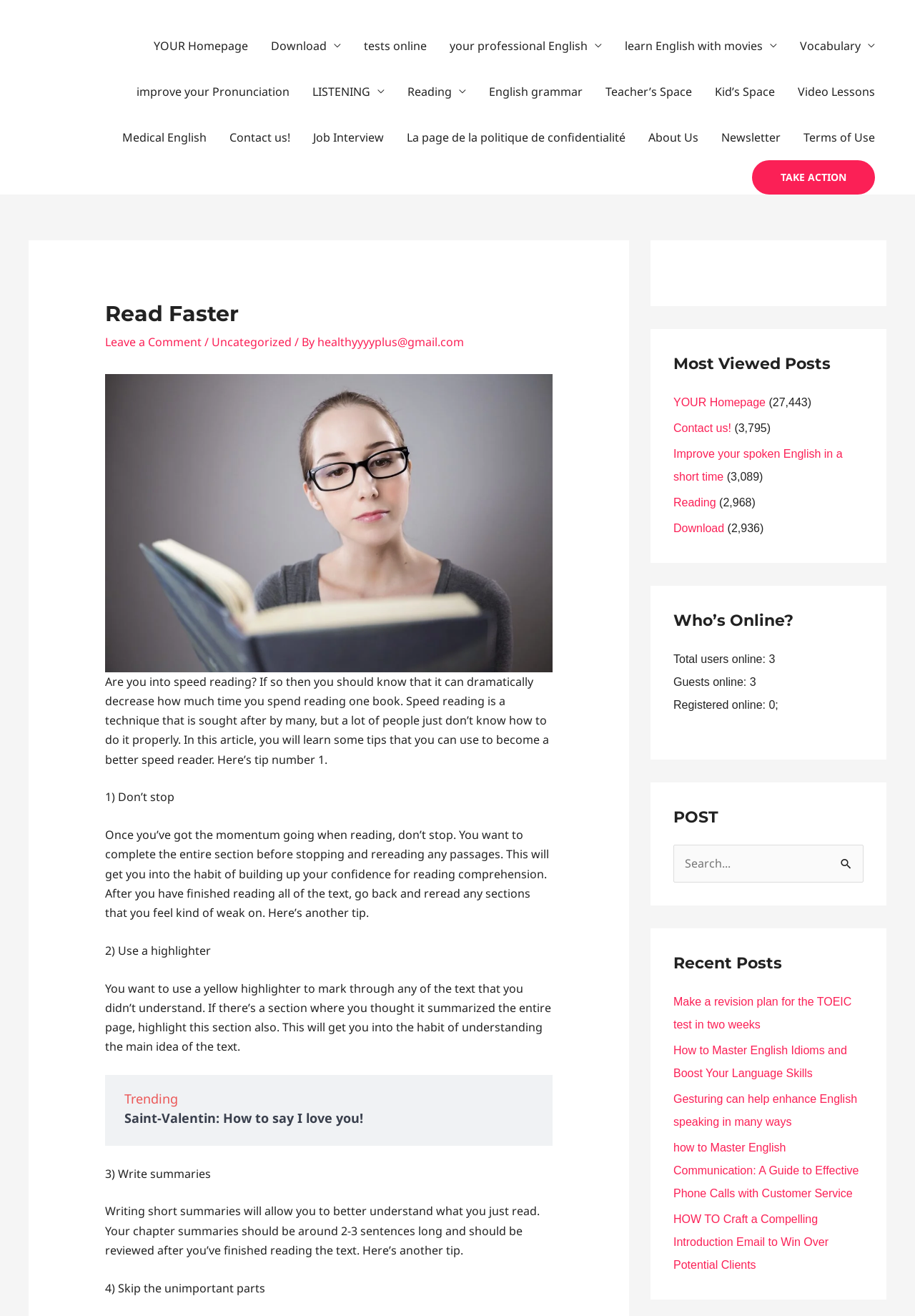Please identify the bounding box coordinates of the element on the webpage that should be clicked to follow this instruction: "Click on the 'YOUR Homepage' link". The bounding box coordinates should be given as four float numbers between 0 and 1, formatted as [left, top, right, bottom].

[0.155, 0.017, 0.284, 0.052]